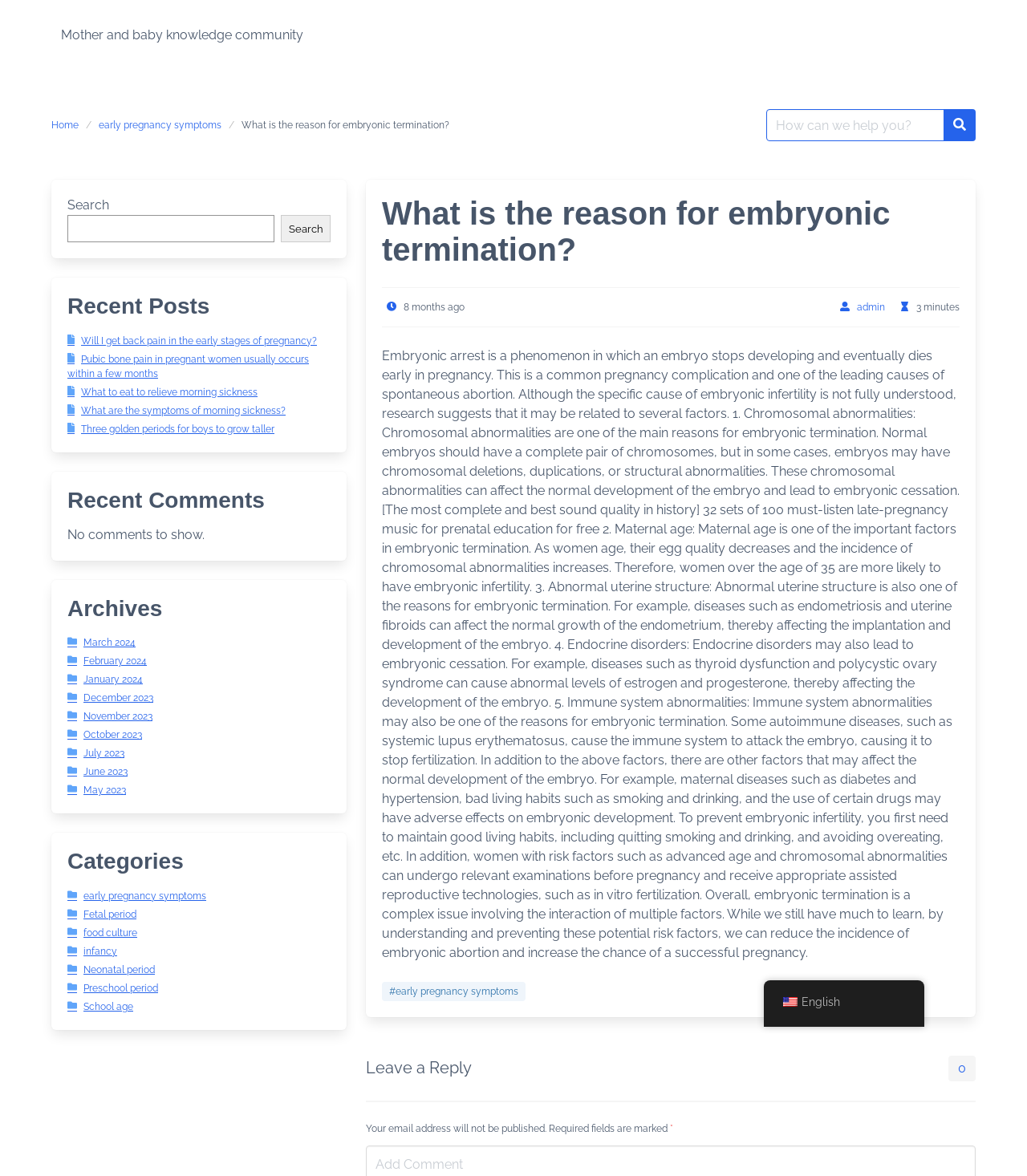Predict the bounding box coordinates of the area that should be clicked to accomplish the following instruction: "View the archives for March 2024". The bounding box coordinates should consist of four float numbers between 0 and 1, i.e., [left, top, right, bottom].

[0.066, 0.542, 0.132, 0.551]